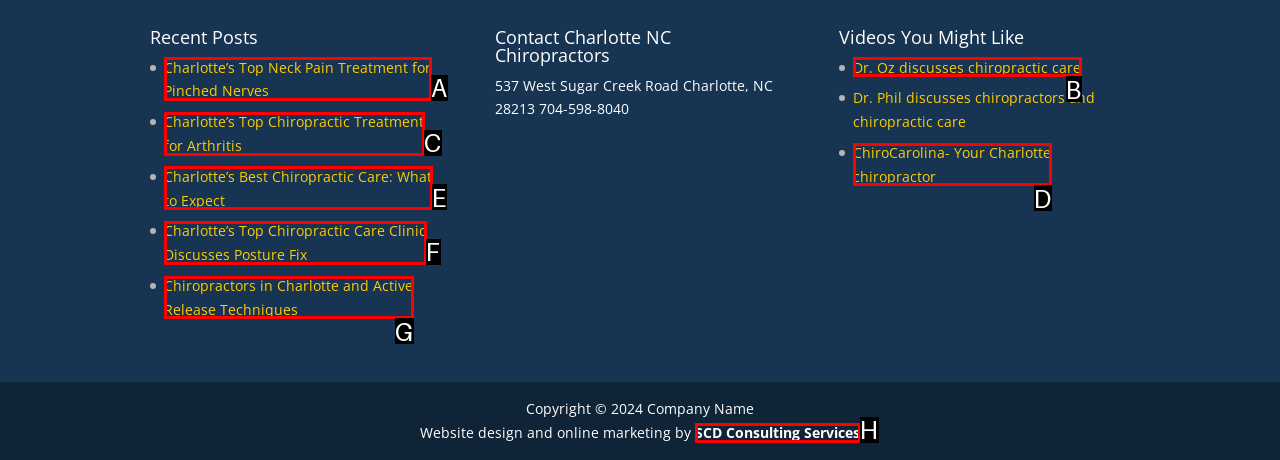To complete the instruction: Visit SCD Consulting Services, which HTML element should be clicked?
Respond with the option's letter from the provided choices.

H